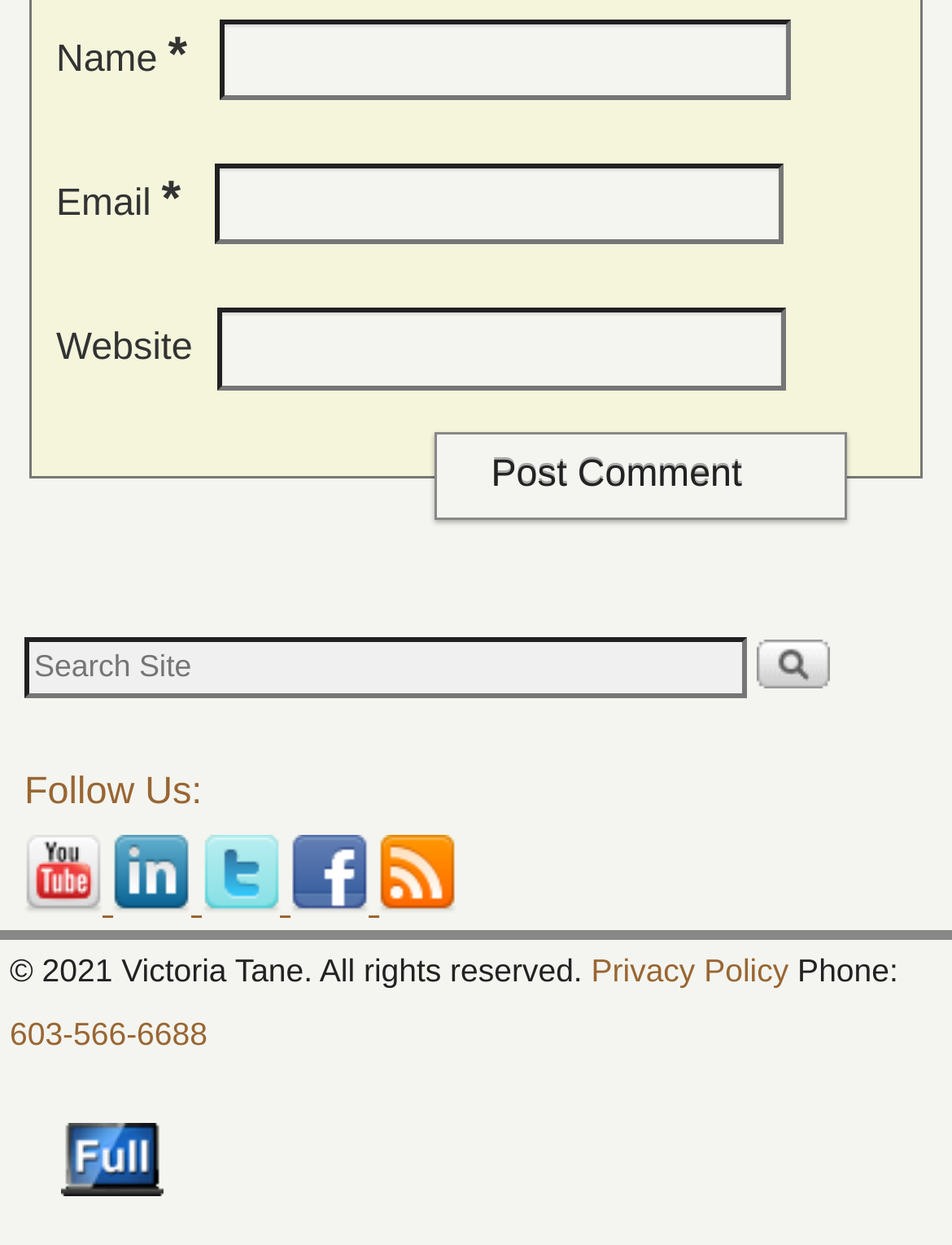Identify the bounding box of the UI element that matches this description: "parent_node: Email * aria-describedby="email-notes" name="email"".

[0.225, 0.131, 0.824, 0.197]